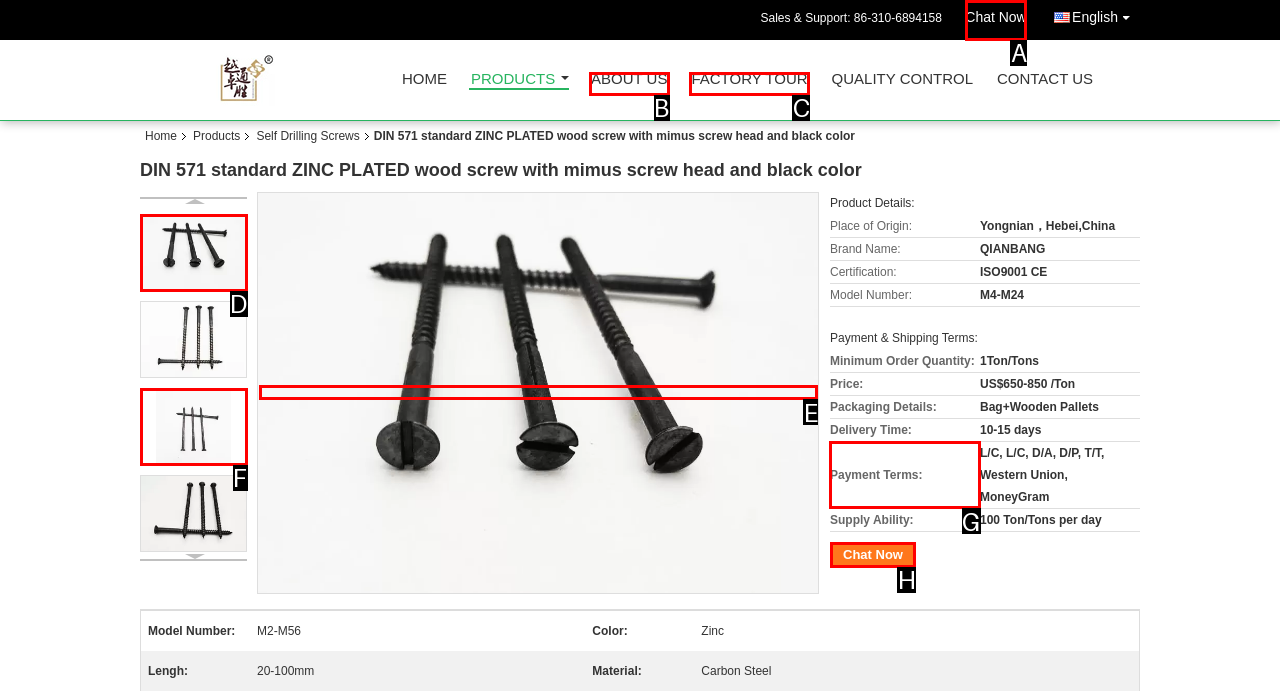From the given choices, which option should you click to complete this task: Check the payment terms? Answer with the letter of the correct option.

G